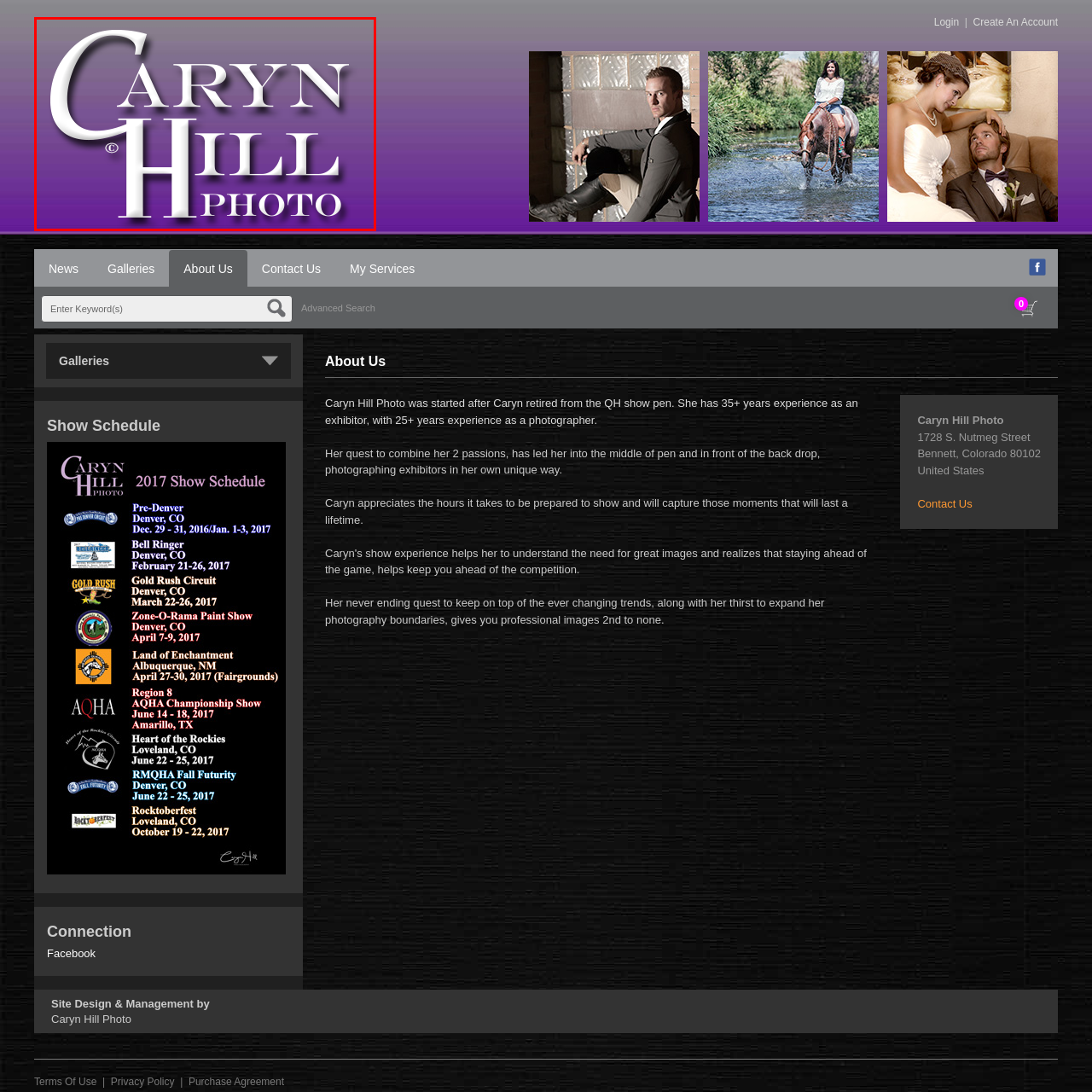Please provide a comprehensive description of the image highlighted by the red bounding box.

The image features the logo of "Caryn Hill Photo," presented with an elegant design that showcases the brand's identity. The logo is primarily composed of the words "Caryn Hill" in a bold, stylized font, with "Photo" displayed prominently beneath it. The background is a smooth gradient transitioning from a lighter to a deeper purple, enhancing the visual appeal and sophistication of the brand. This design reflects Caryn Hill's commitment to capturing unique and professional photographic moments, embodying her years of experience in both photography and the exhibition world. The logo serves as a recognizable emblem for her business, symbolizing quality and artistic vision.